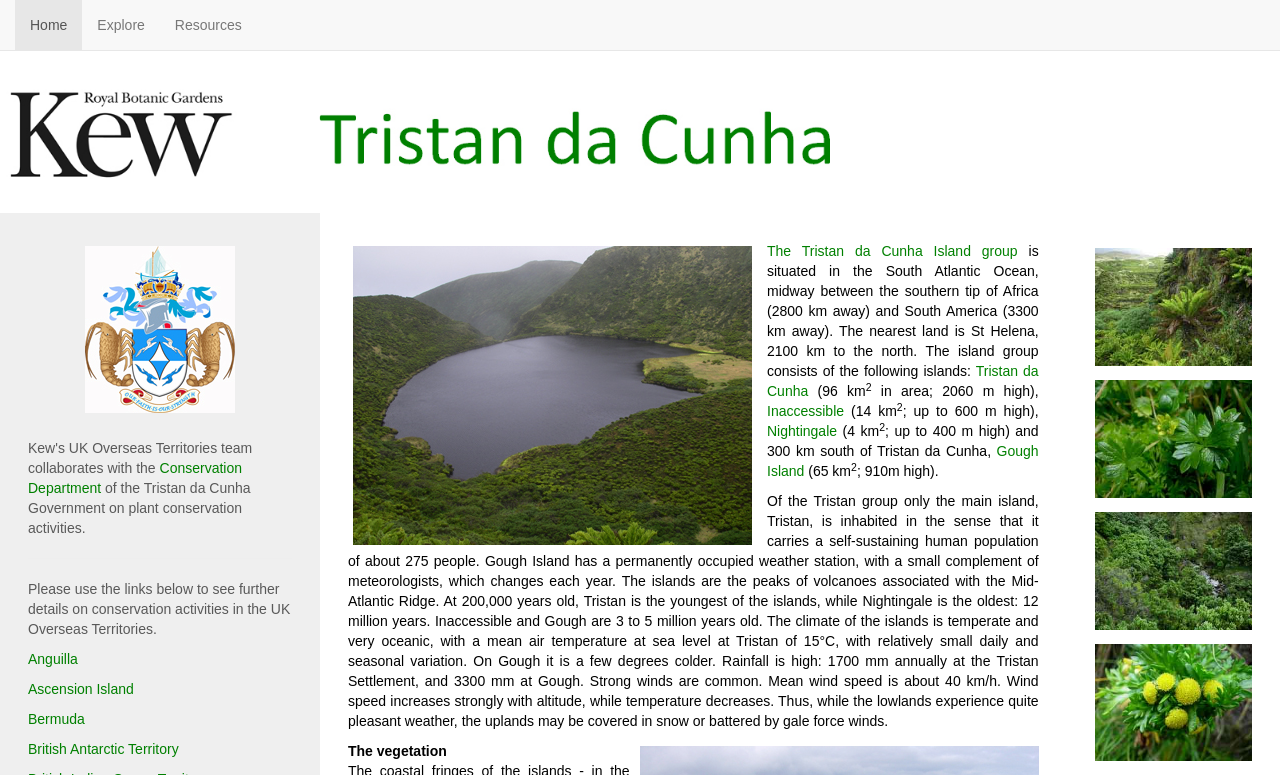Pinpoint the bounding box coordinates of the clickable element needed to complete the instruction: "Click on the 'Home' link". The coordinates should be provided as four float numbers between 0 and 1: [left, top, right, bottom].

[0.012, 0.0, 0.064, 0.065]